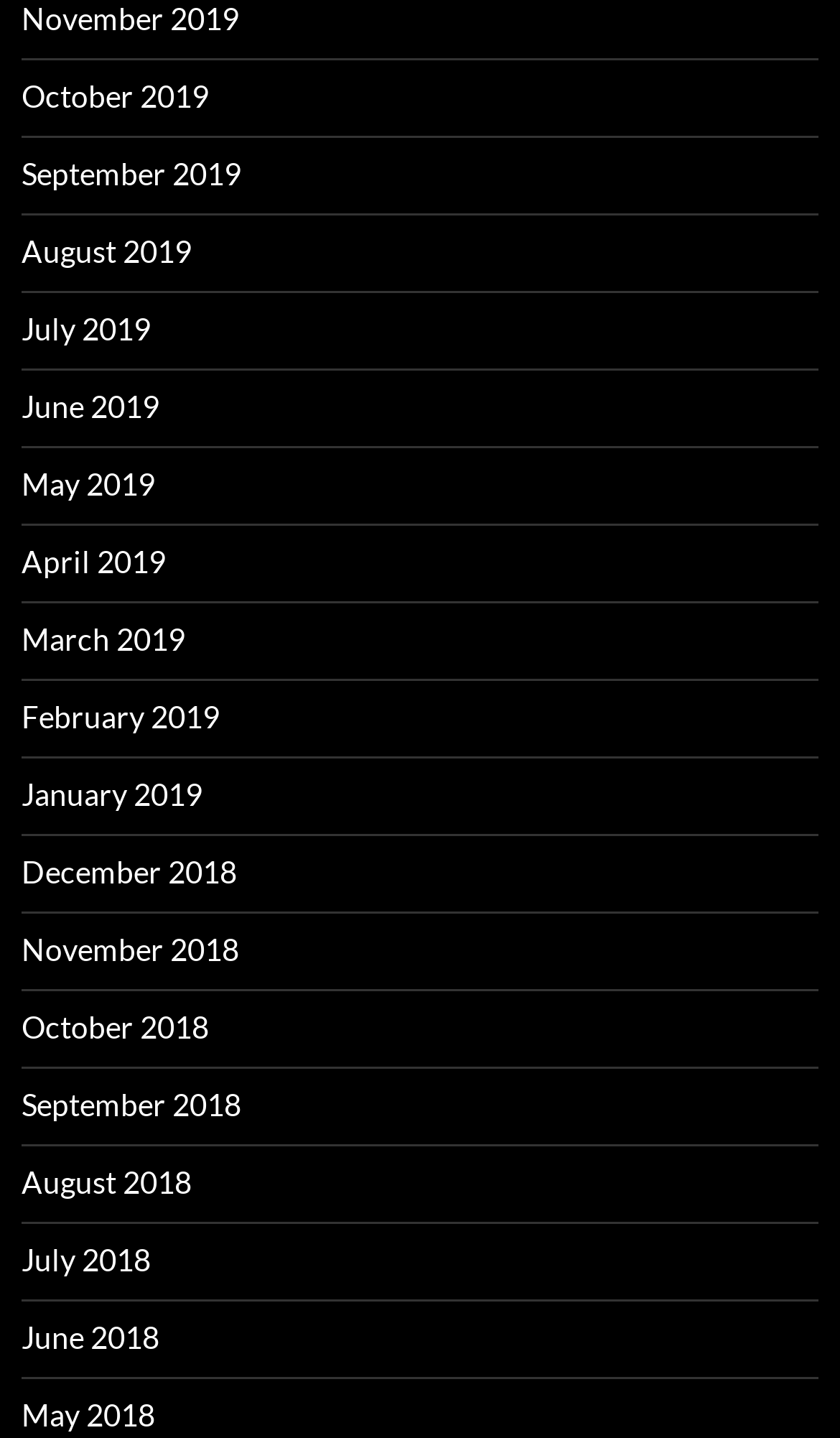Please determine the bounding box coordinates of the element to click in order to execute the following instruction: "view January 2019". The coordinates should be four float numbers between 0 and 1, specified as [left, top, right, bottom].

[0.026, 0.539, 0.241, 0.565]